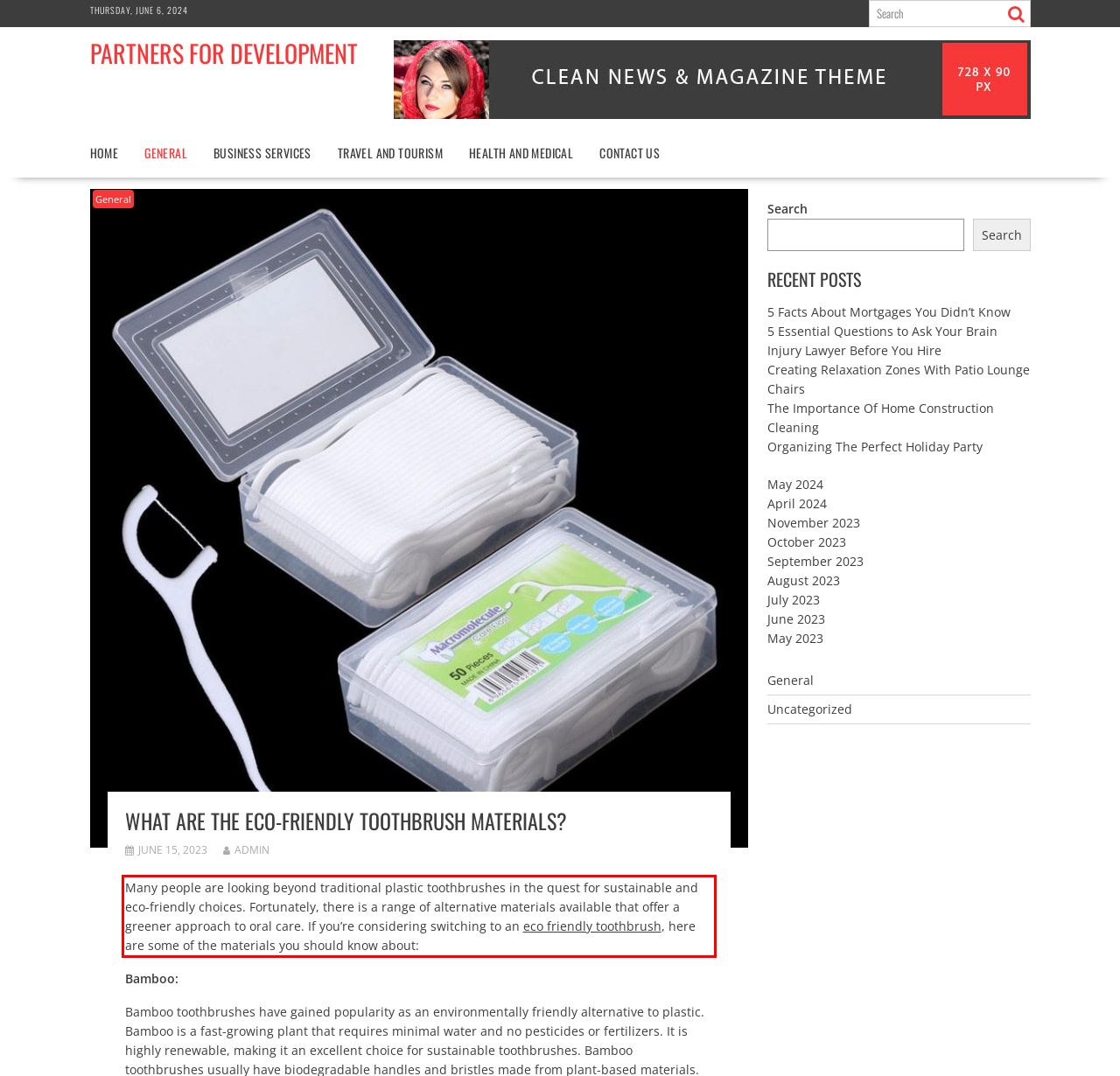Given the screenshot of a webpage, identify the red rectangle bounding box and recognize the text content inside it, generating the extracted text.

Many people are looking beyond traditional plastic toothbrushes in the quest for sustainable and eco-friendly choices. Fortunately, there is a range of alternative materials available that offer a greener approach to oral care. If you’re considering switching to an eco friendly toothbrush, here are some of the materials you should know about: